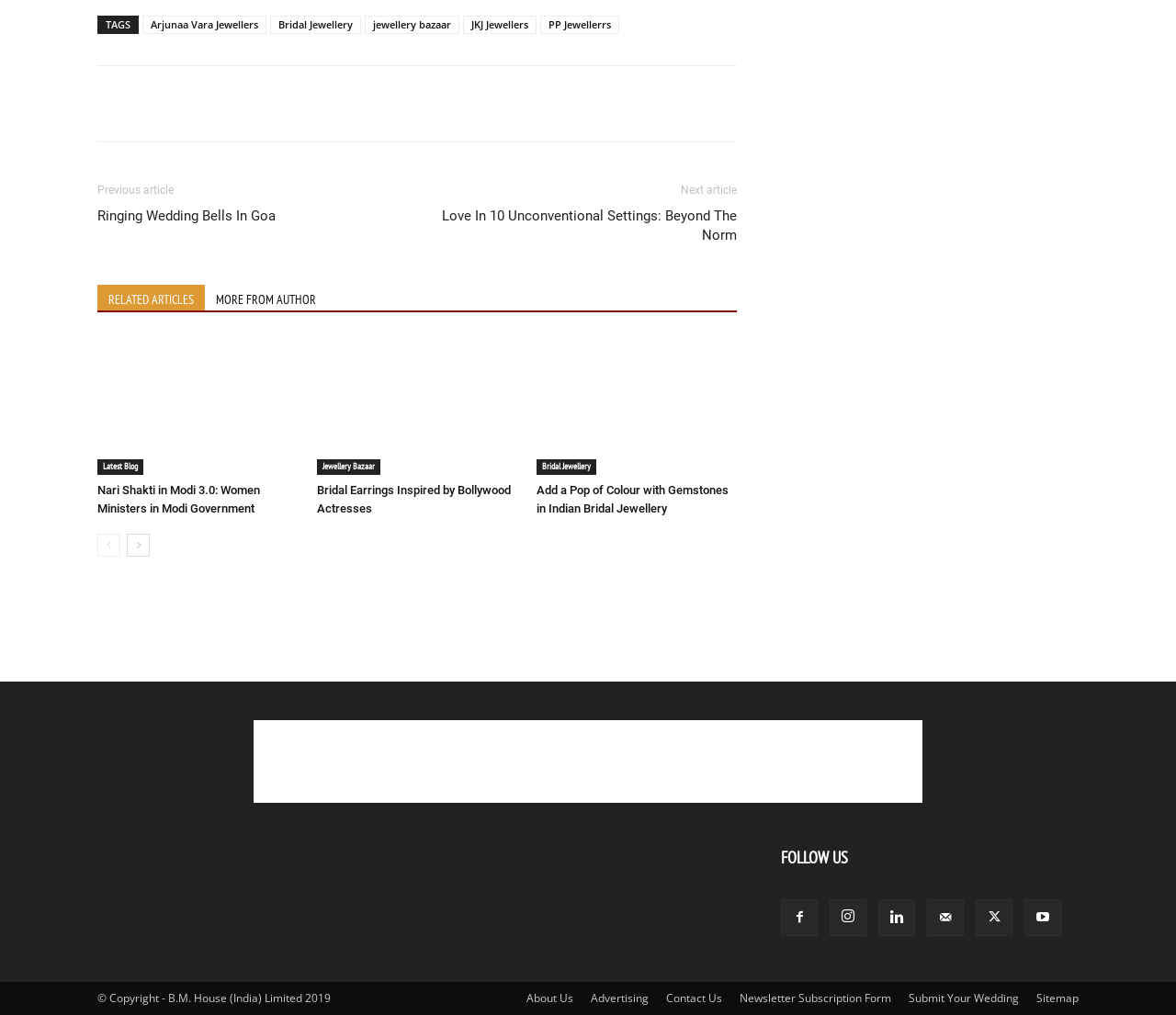What type of content is featured in the images on the webpage?
Refer to the image and provide a one-word or short phrase answer.

Jewellery